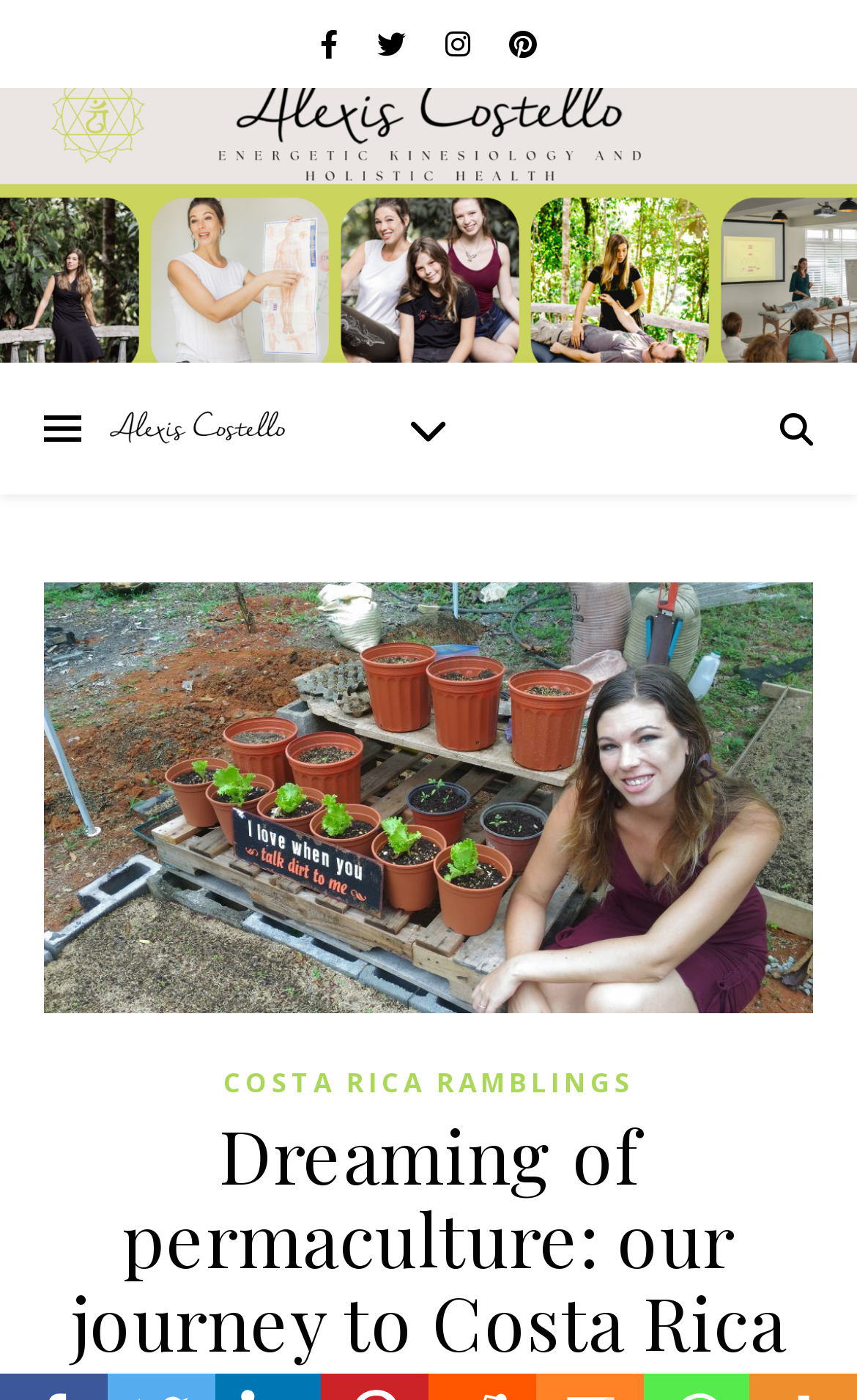What is the text of the link below the main heading?
Using the image, answer in one word or phrase.

COSTA RICA RAMBLINGS